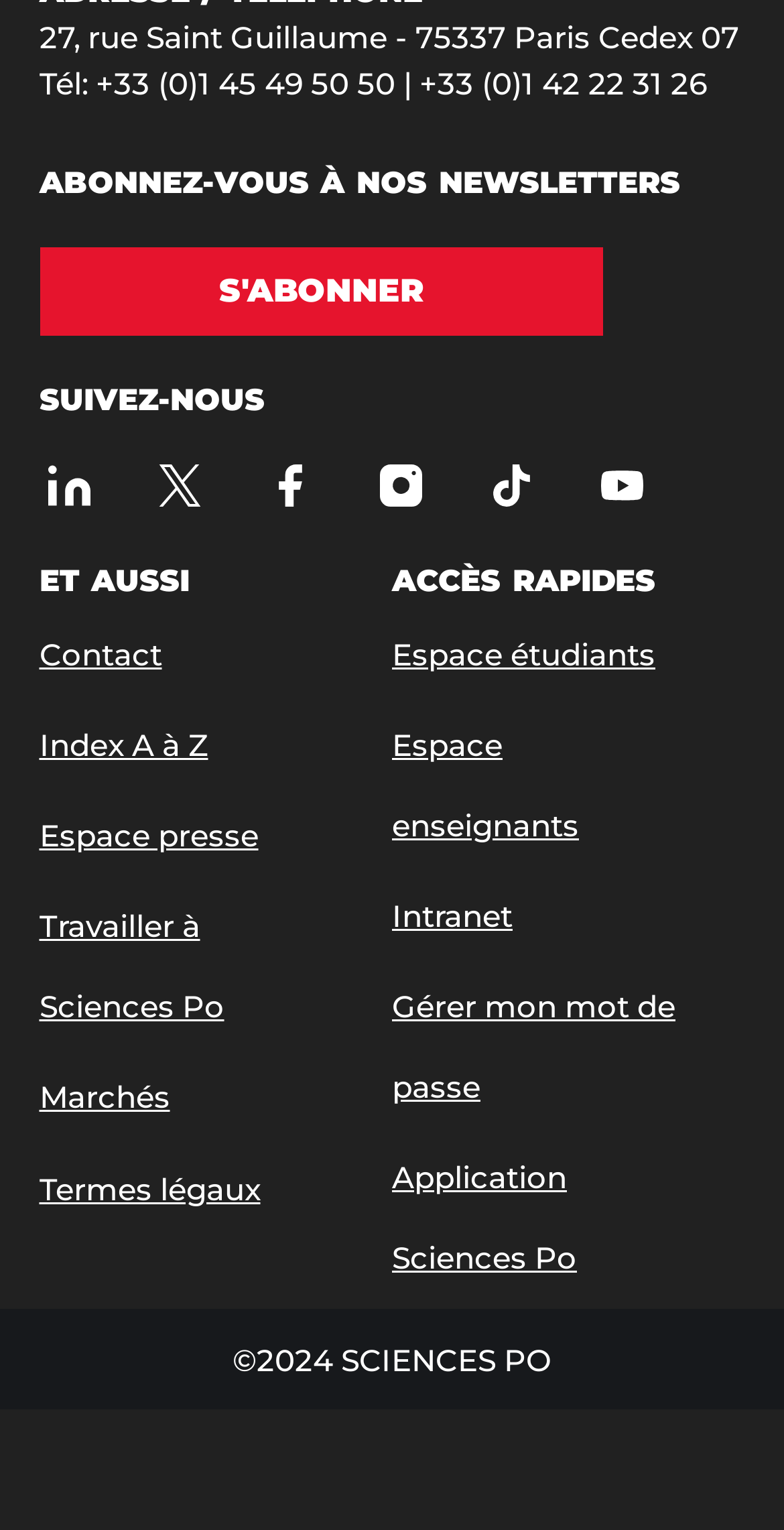Locate the bounding box coordinates of the element that should be clicked to fulfill the instruction: "Learn about freezer vans".

None